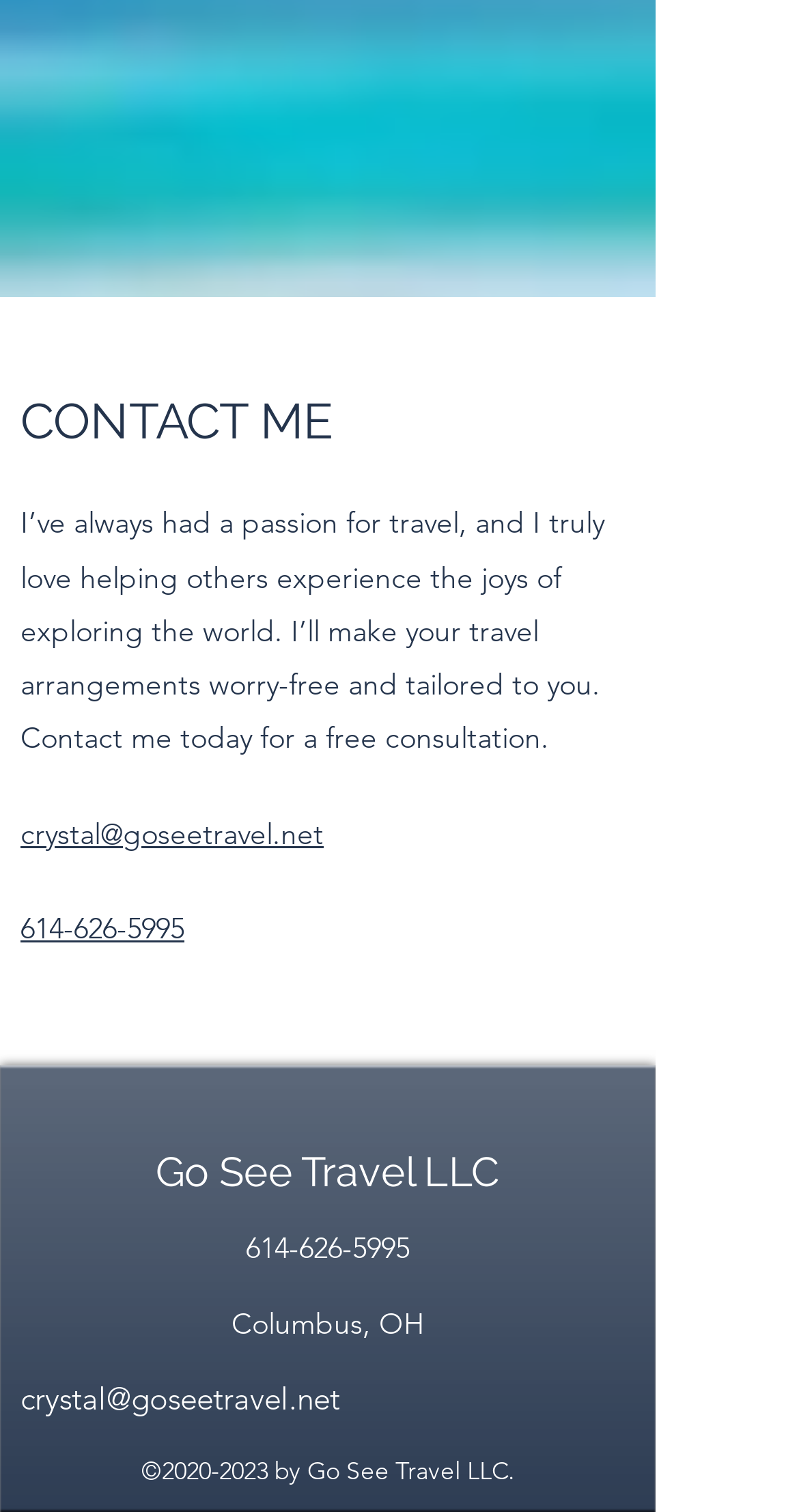Please specify the bounding box coordinates of the clickable region necessary for completing the following instruction: "Call the phone number". The coordinates must consist of four float numbers between 0 and 1, i.e., [left, top, right, bottom].

[0.026, 0.211, 0.231, 0.236]